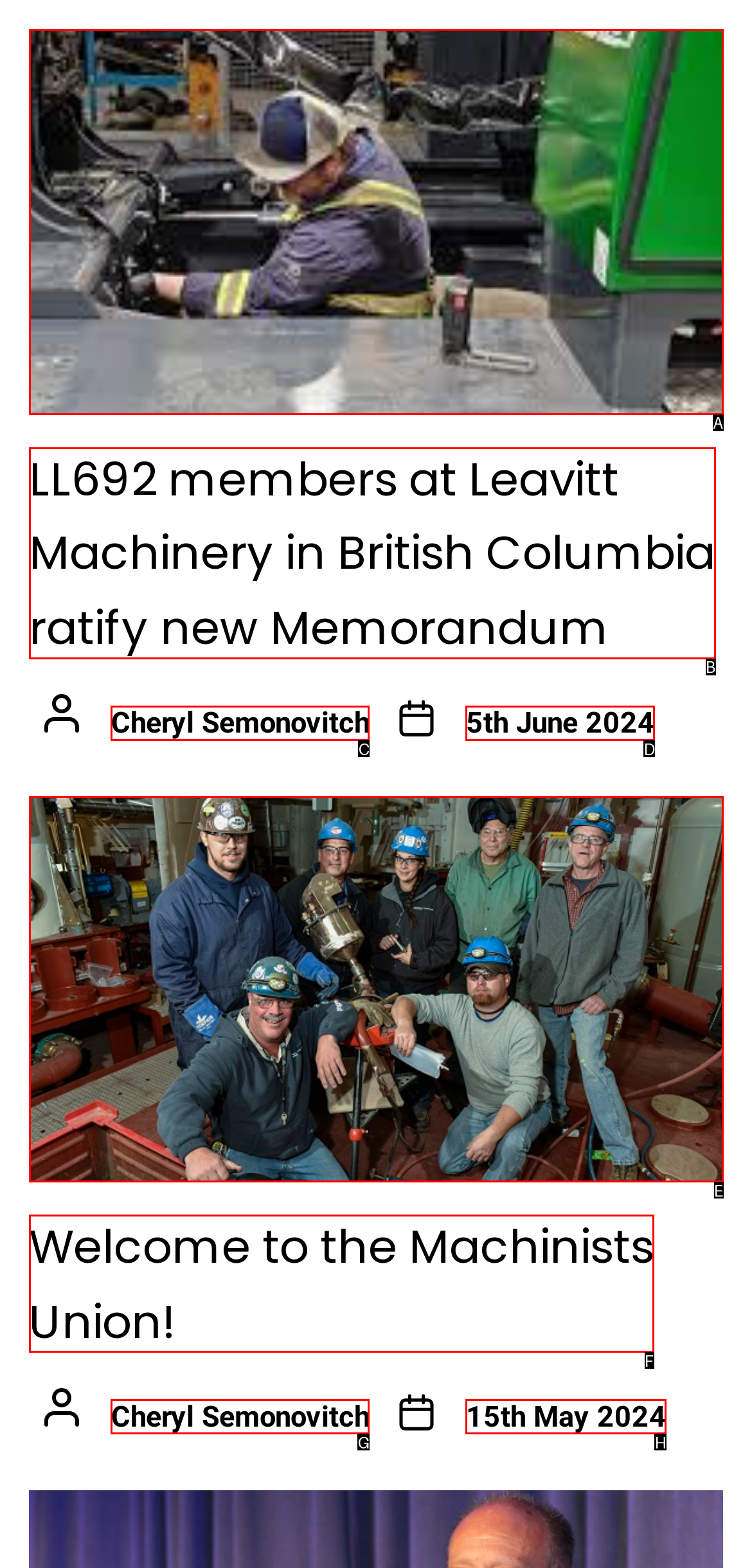Match the following description to a UI element: name="et_pb_signup_email" placeholder="Email"
Provide the letter of the matching option directly.

None